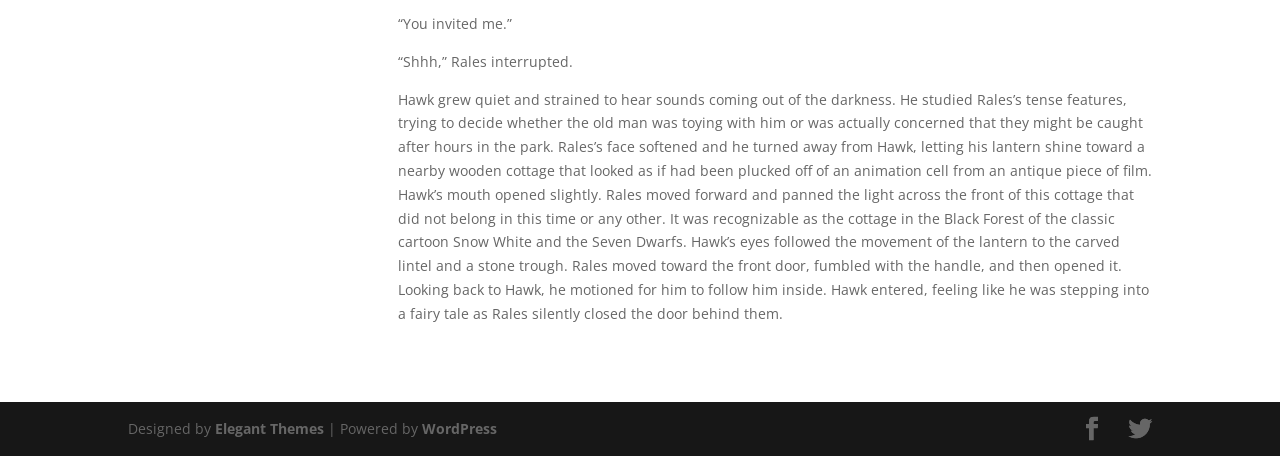Please determine the bounding box coordinates, formatted as (top-left x, top-left y, bottom-right x, bottom-right y), with all values as floating point numbers between 0 and 1. Identify the bounding box of the region described as: Elegant Themes

[0.168, 0.919, 0.253, 0.961]